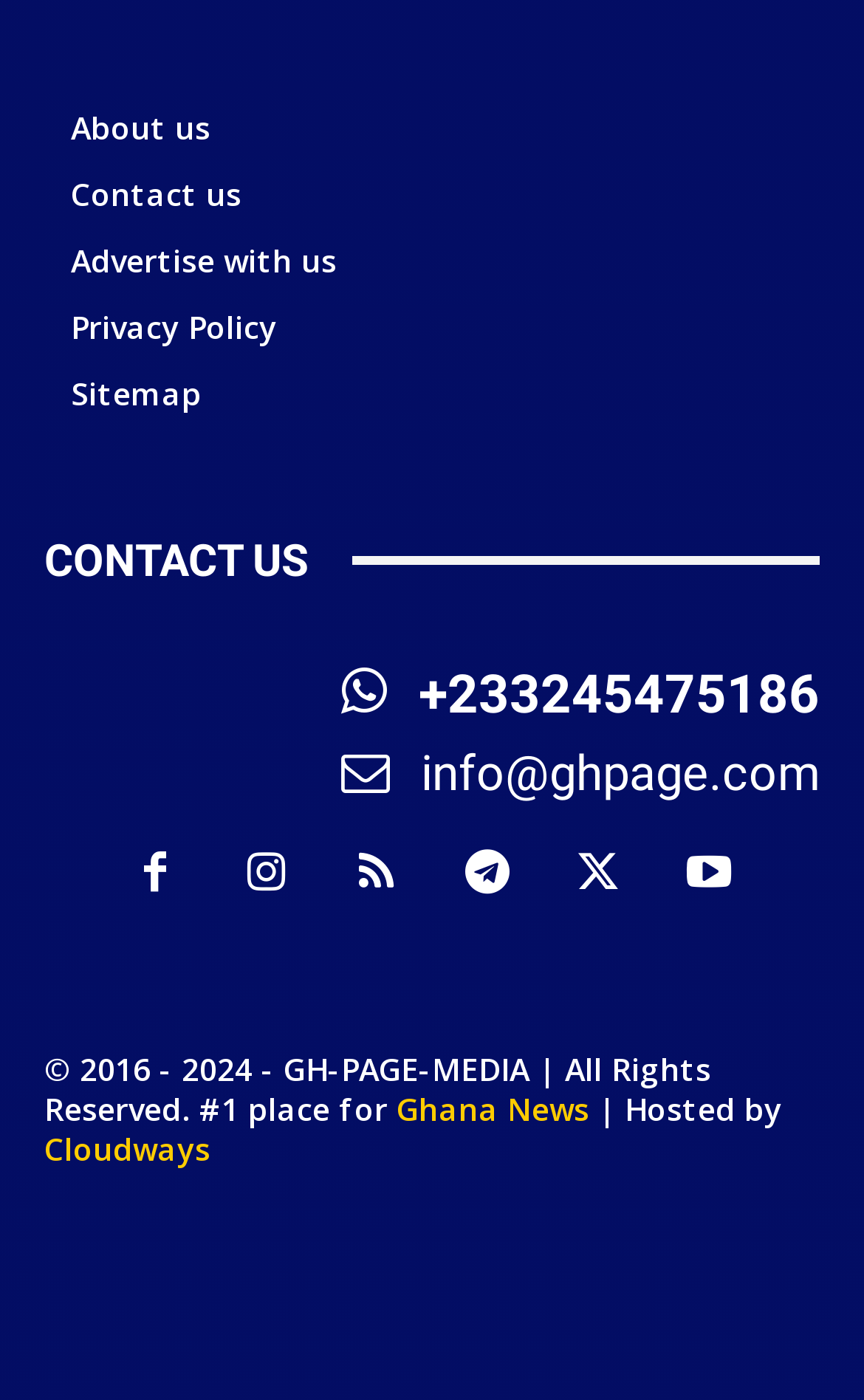Please give a succinct answer to the question in one word or phrase:
What is the company's email address?

info@ghpage.com